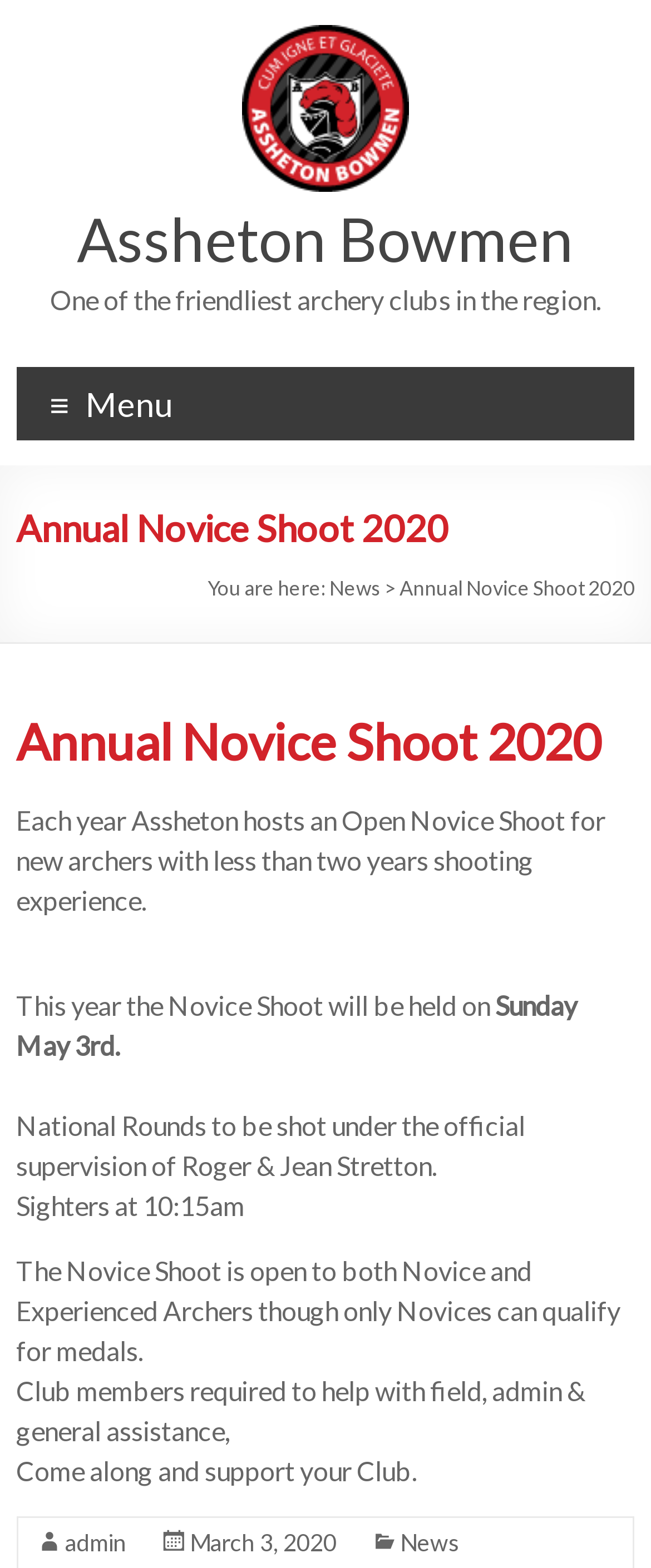Extract the bounding box coordinates for the described element: "Join Us". The coordinates should be represented as four float numbers between 0 and 1: [left, top, right, bottom].

None